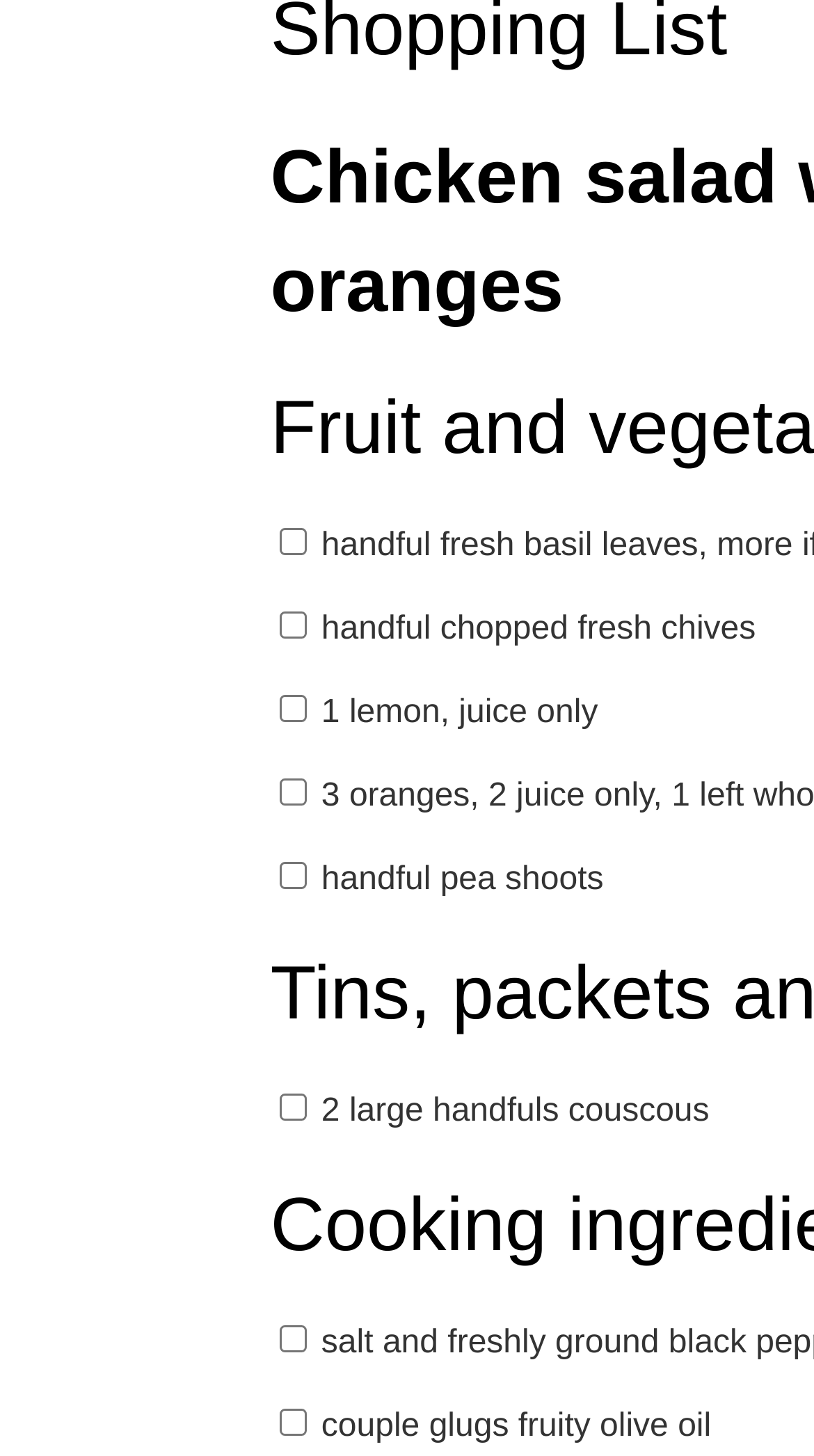Find the bounding box coordinates for the UI element that matches this description: "aria-label="Share event on X"".

None